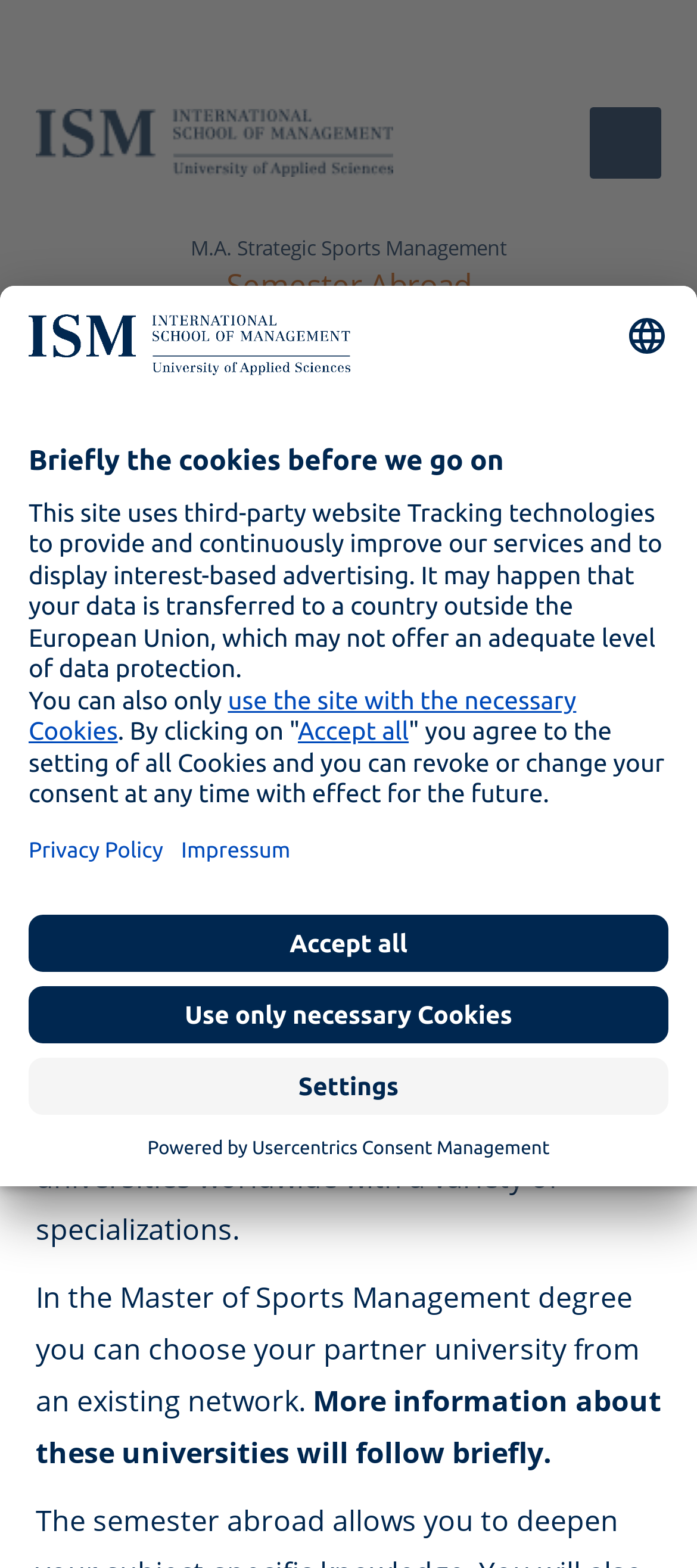What is the degree mentioned on the webpage?
Give a comprehensive and detailed explanation for the question.

I found the degree mentioned on the webpage by looking at the heading element with the text 'M.A. Strategic Sports Management'. This suggests that the degree mentioned is Master of Sports Management.